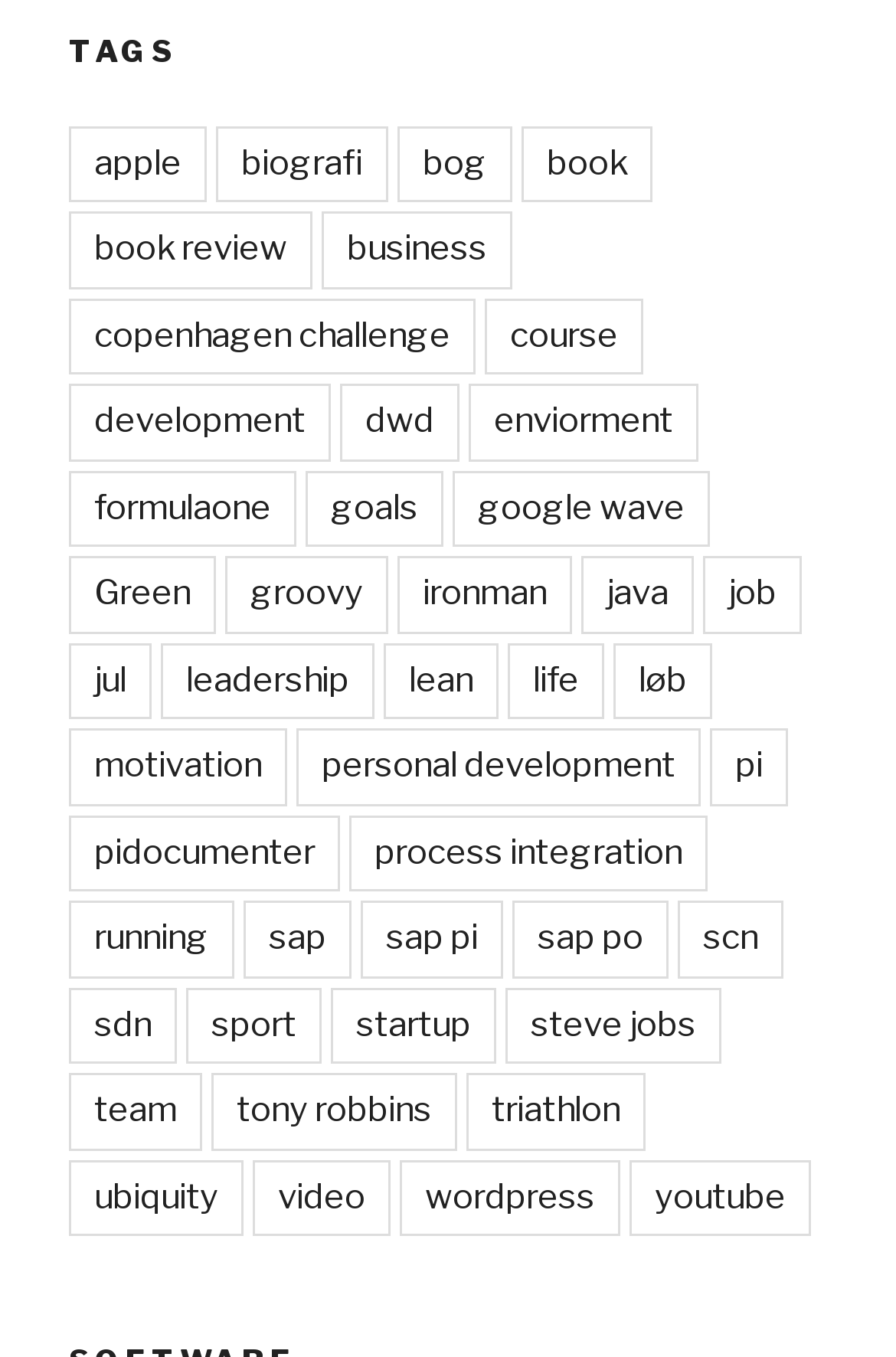Can you find the bounding box coordinates for the element to click on to achieve the instruction: "Learn about 'personal development'"?

[0.331, 0.537, 0.782, 0.593]